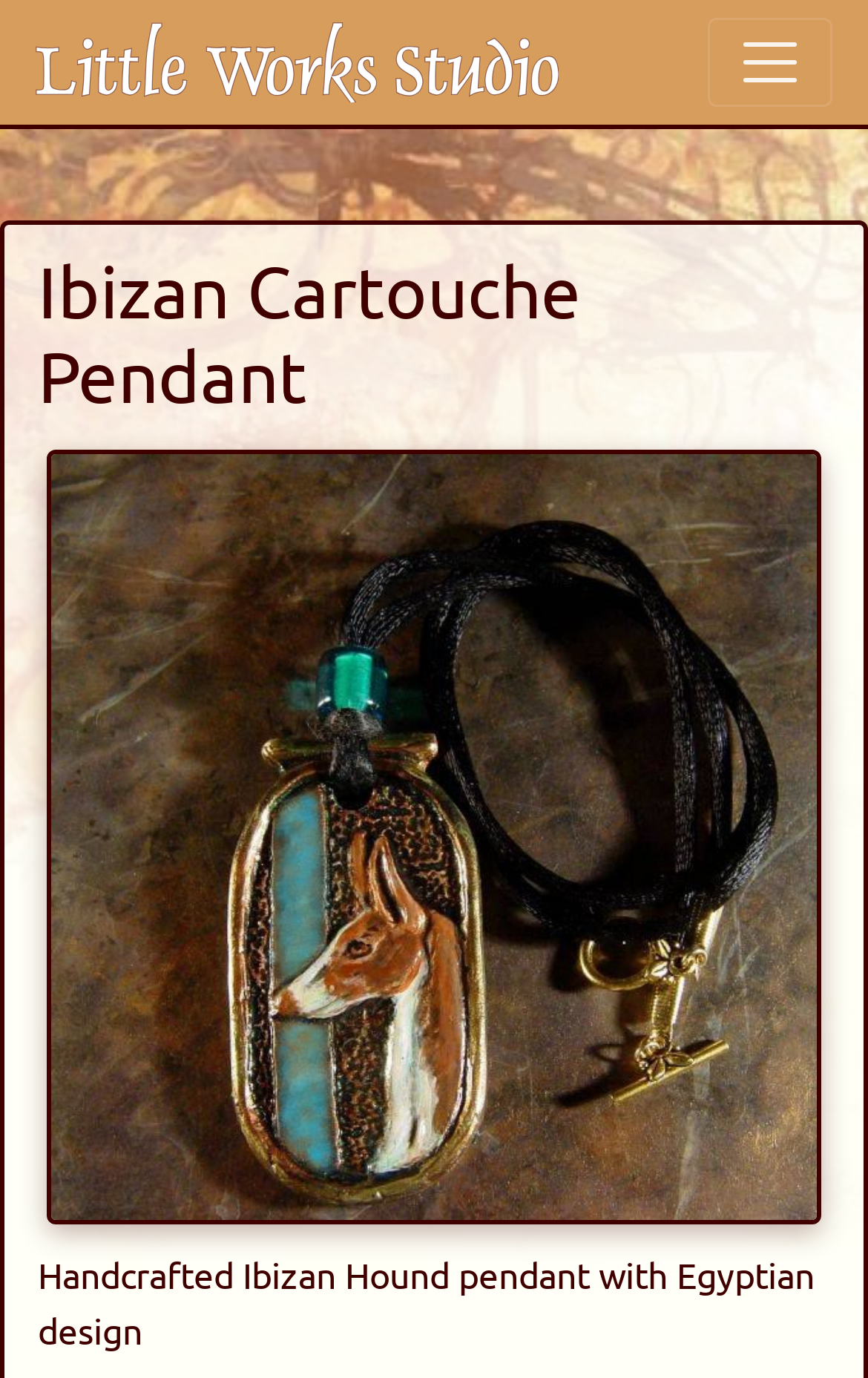Find and provide the bounding box coordinates for the UI element described with: "aria-label="Toggle navigation"".

[0.815, 0.013, 0.959, 0.078]